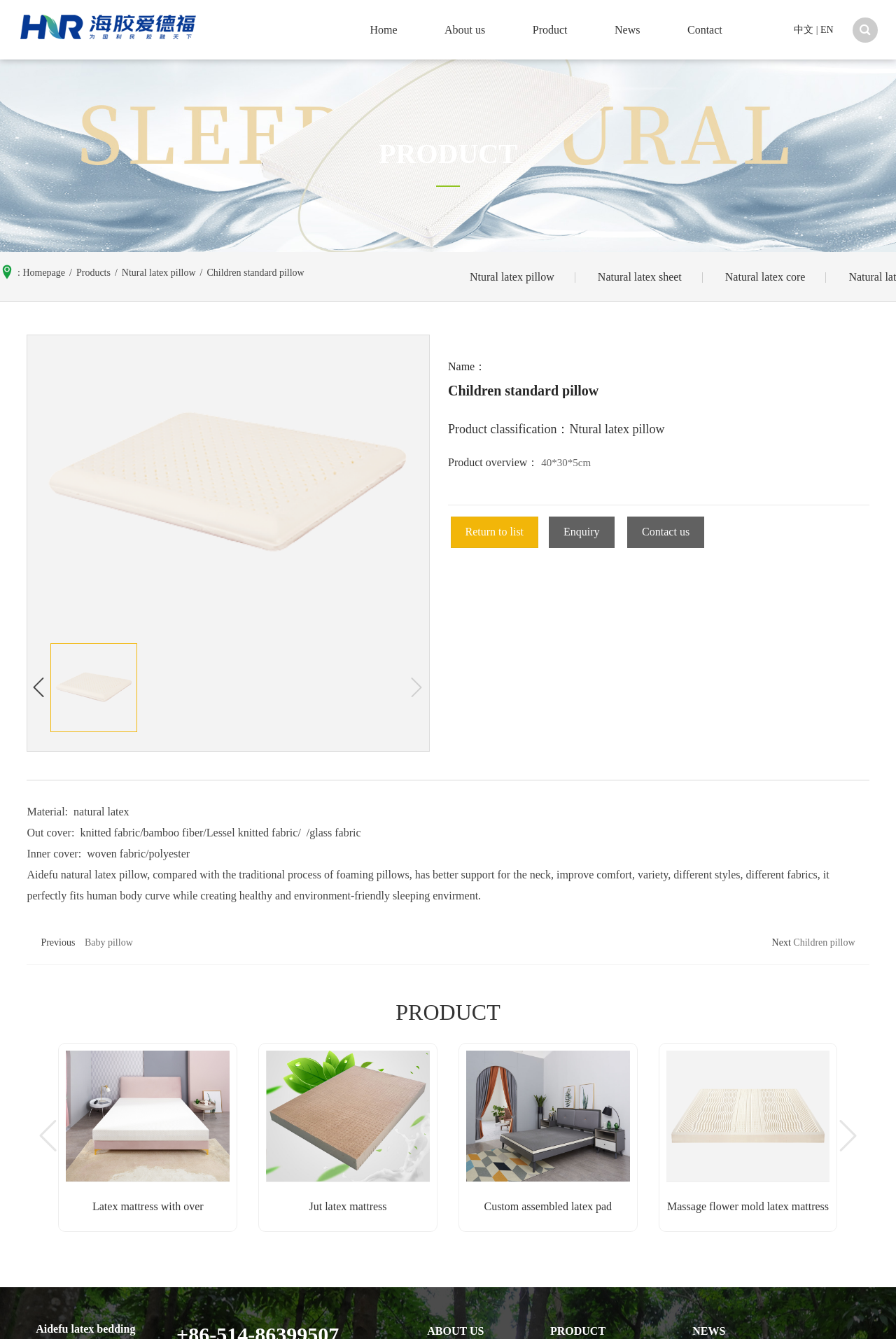Pinpoint the bounding box coordinates of the clickable element to carry out the following instruction: "Click the 'Home' link."

[0.413, 0.0, 0.443, 0.045]